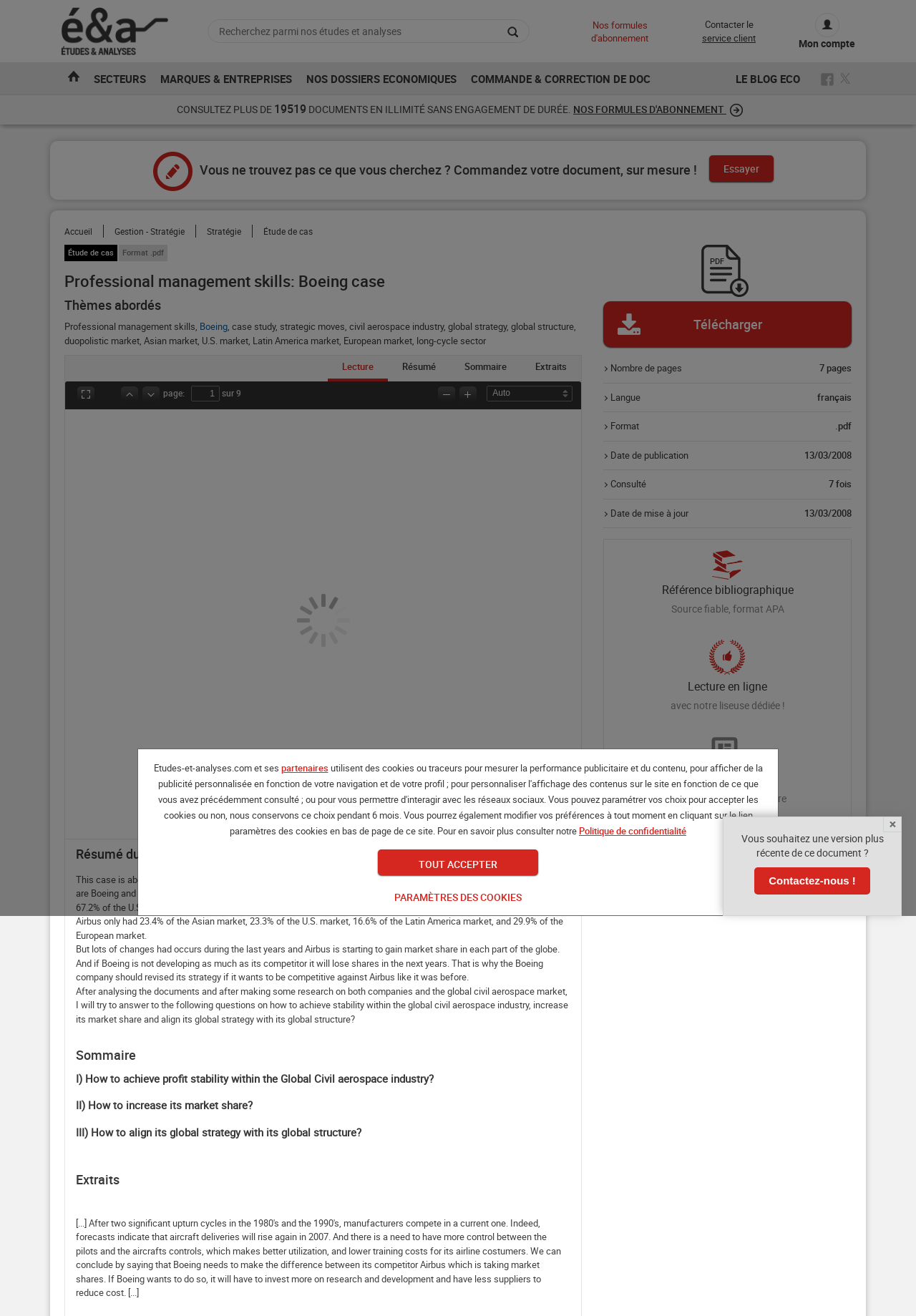Determine the coordinates of the bounding box for the clickable area needed to execute this instruction: "Download the document".

[0.659, 0.229, 0.93, 0.264]